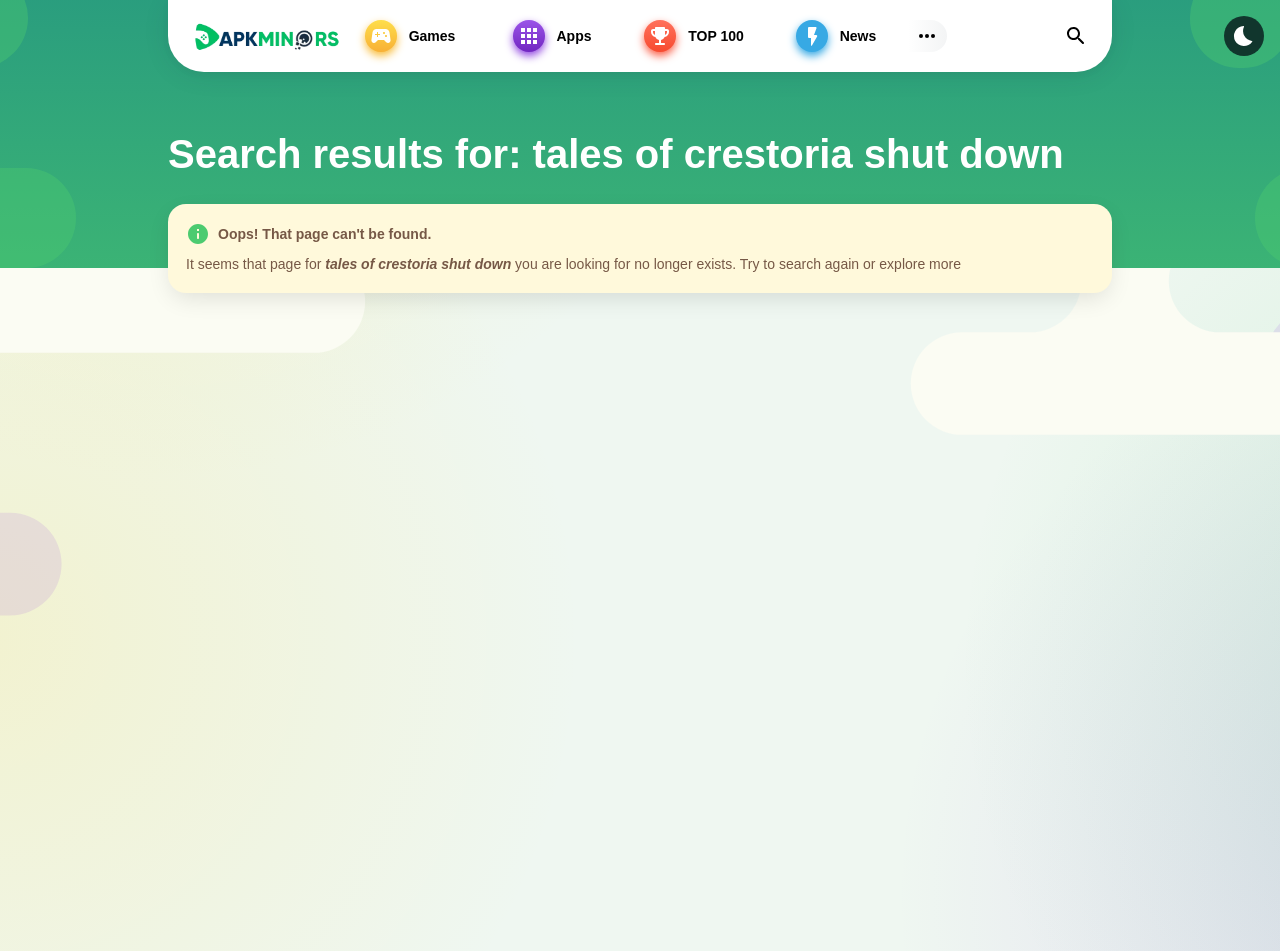Provide a brief response to the question using a single word or phrase: 
How many navigation links are there?

5